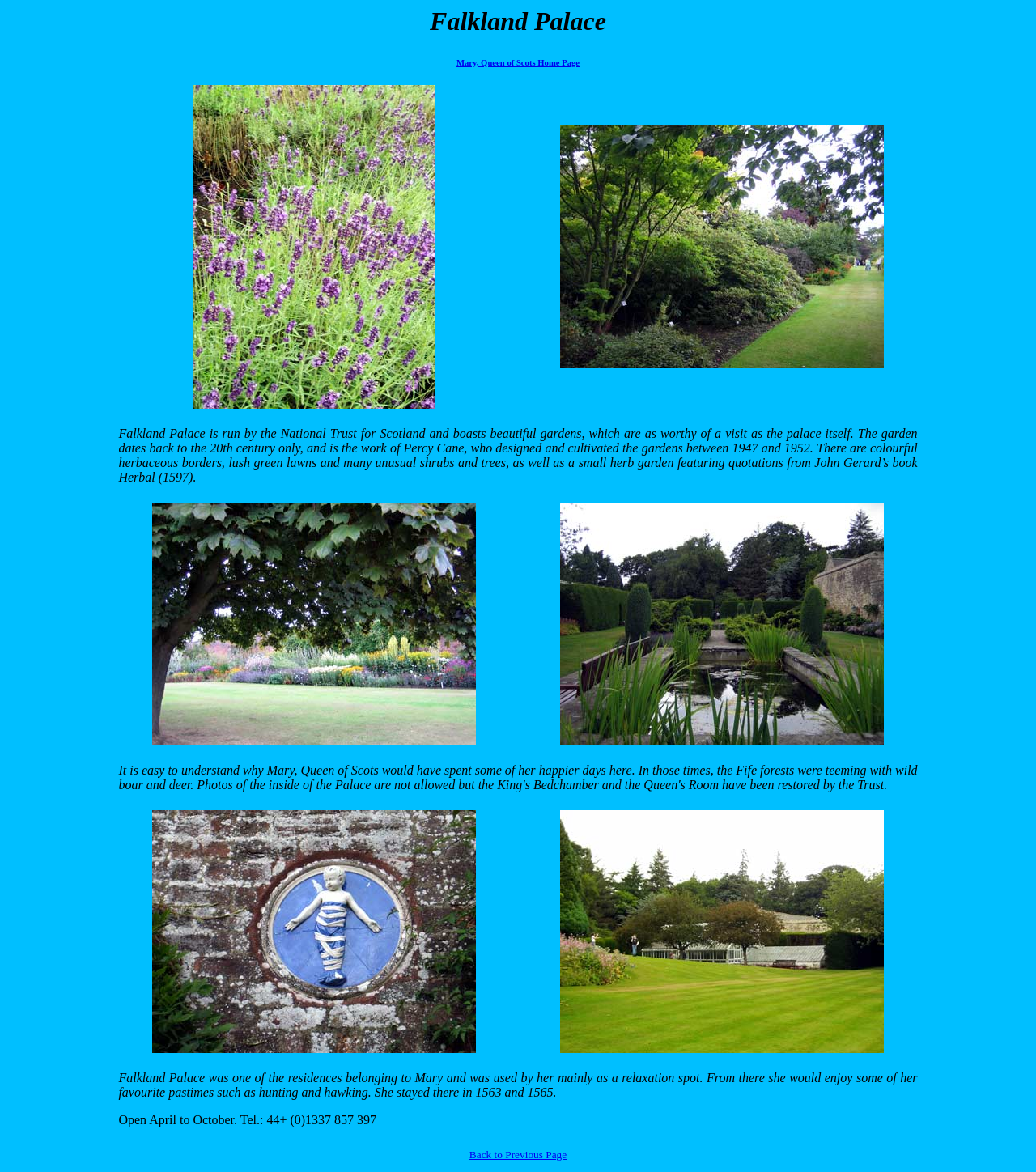When is Falkland Palace open to visitors?
Based on the image, provide your answer in one word or phrase.

April to October